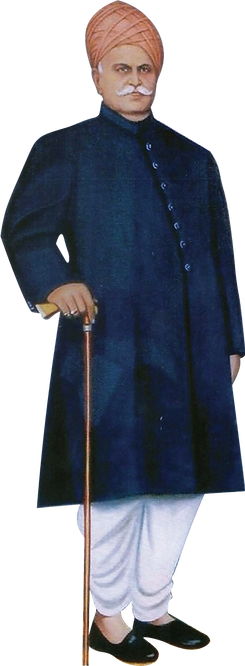What is the figure's contribution to society?
Examine the webpage screenshot and provide an in-depth answer to the question.

According to the caption, the figure, Padma Shri Mohanmull Chordia, is known for his commitment to education and community welfare, and his legacy includes founding institutions aimed at providing quality education.